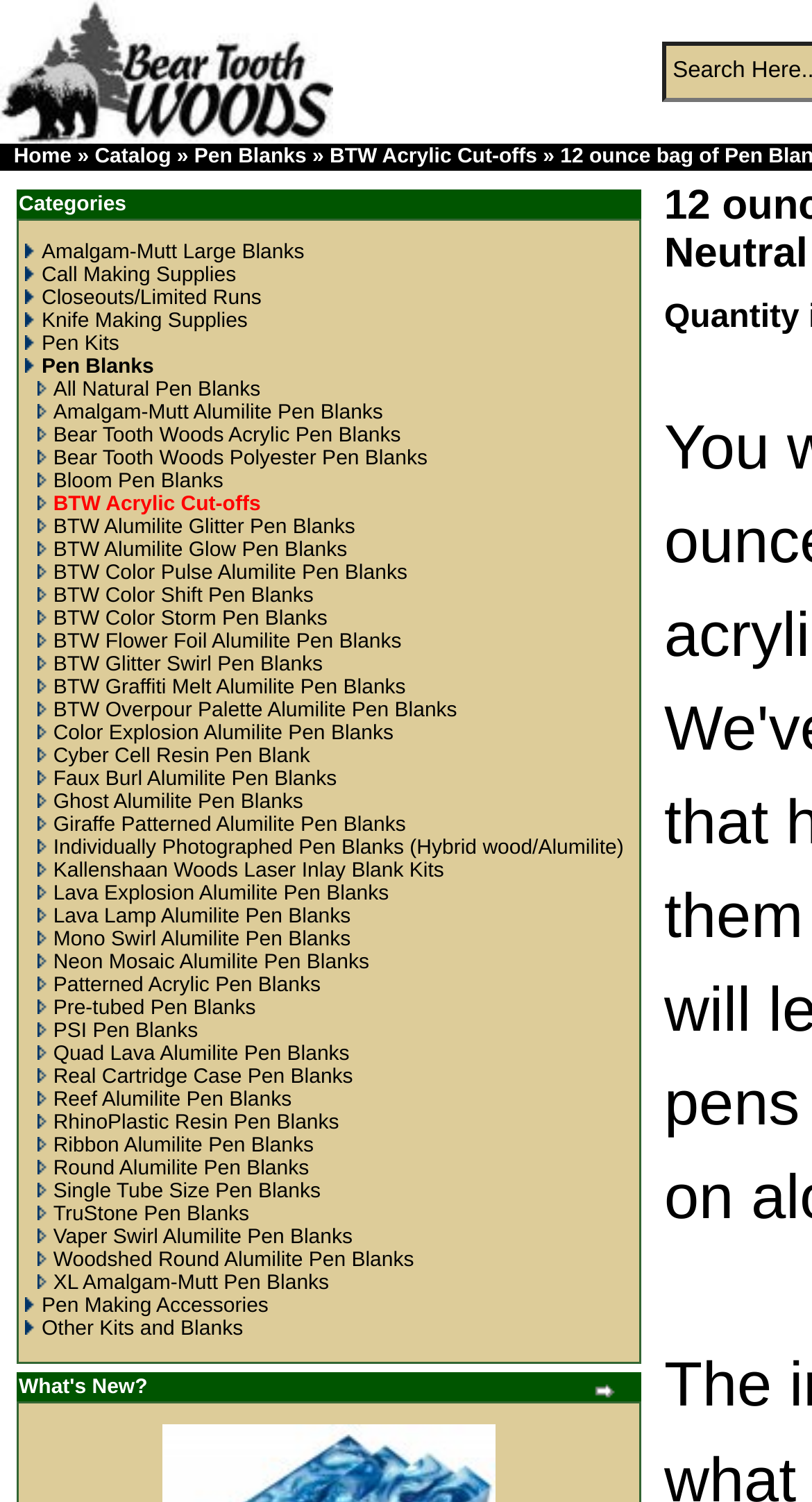Could you provide the bounding box coordinates for the portion of the screen to click to complete this instruction: "read the latest News & Stories"?

None